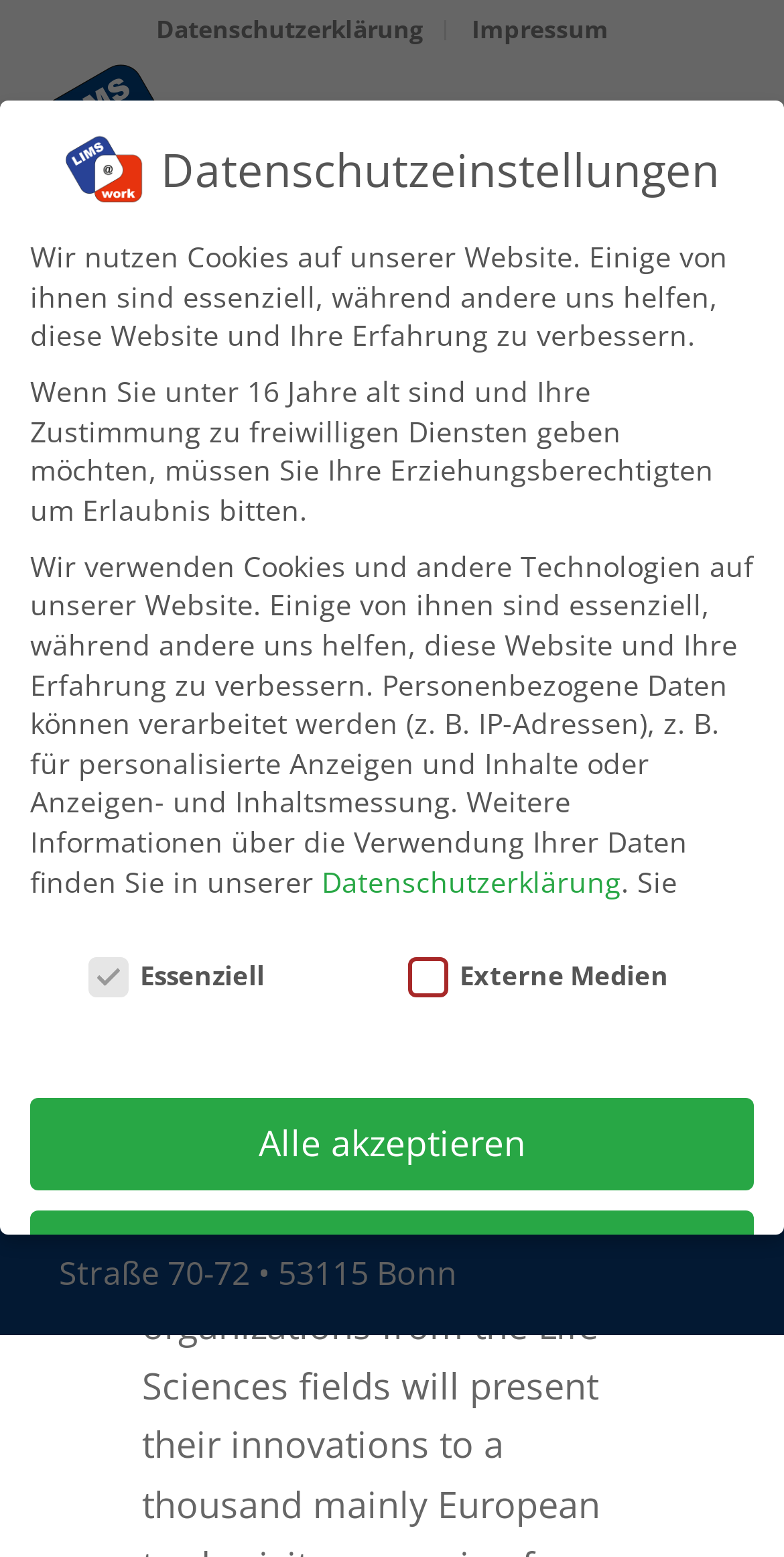Please provide a detailed answer to the question below based on the screenshot: 
What is the name of the company organizing the event?

I found the answer by looking at the footer section of the webpage, where the copyright information is displayed. It says '© Copyright • LIMS at work GmbH • Trierer Straße 70-72 • 53115 Bonn', which indicates that LIMS at work GmbH is the company organizing the event.